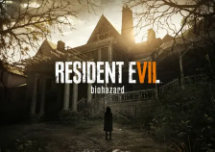What is the atmosphere of the mansion in the image?
Deliver a detailed and extensive answer to the question.

The caption describes the backdrop of the image as a 'dilapidated mansion engulfed by an eerie ambiance', which implies that the atmosphere of the mansion is eerie and haunting.